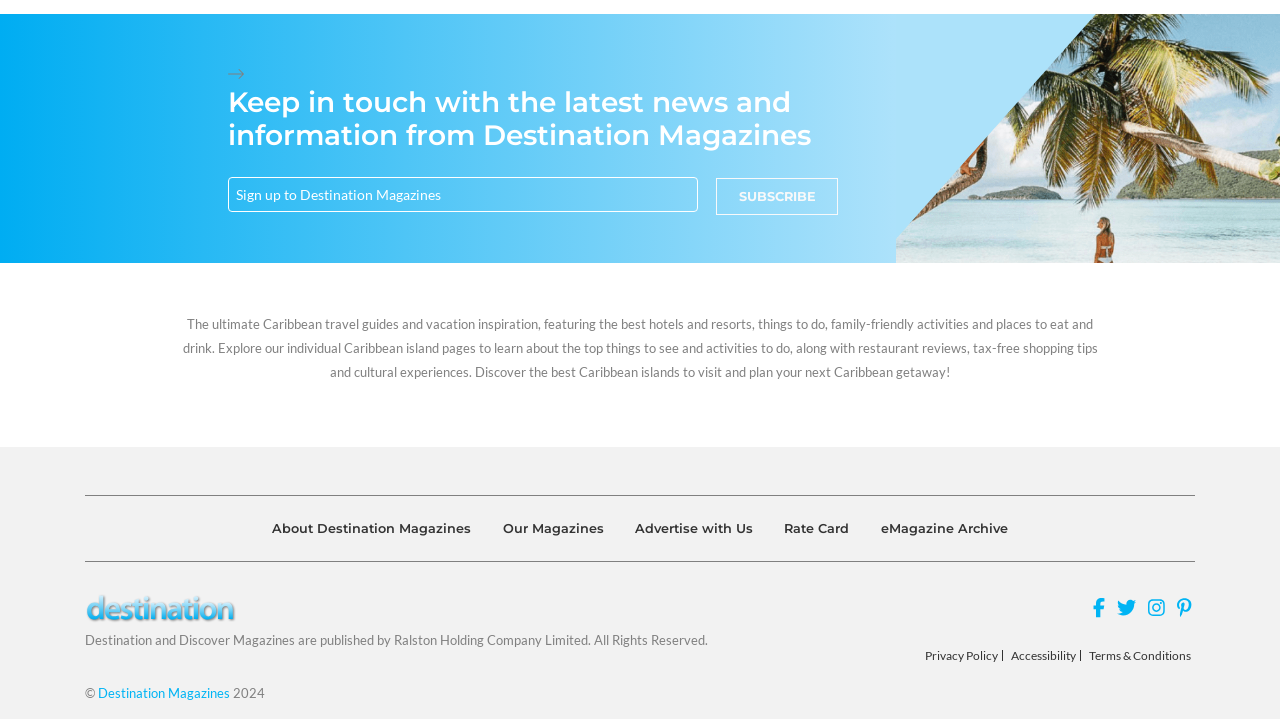What is the purpose of the textbox?
Please provide a comprehensive answer based on the details in the screenshot.

The textbox is labeled as 'Email' and is required, indicating that it is used to input an email address, likely for subscription or newsletter purposes.